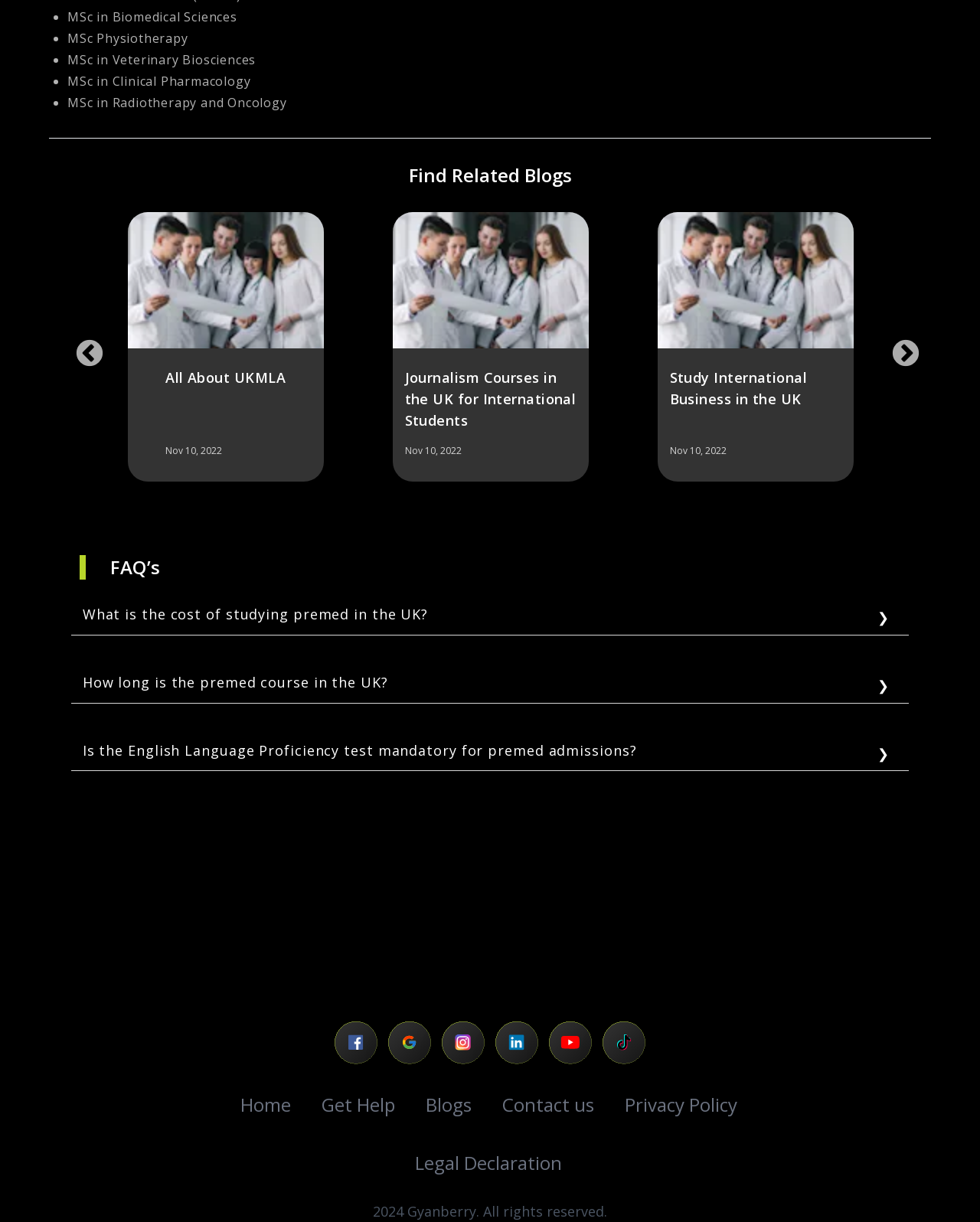Respond with a single word or phrase:
What is the cost of studying premed in the UK?

USD 22,000 to 30,000